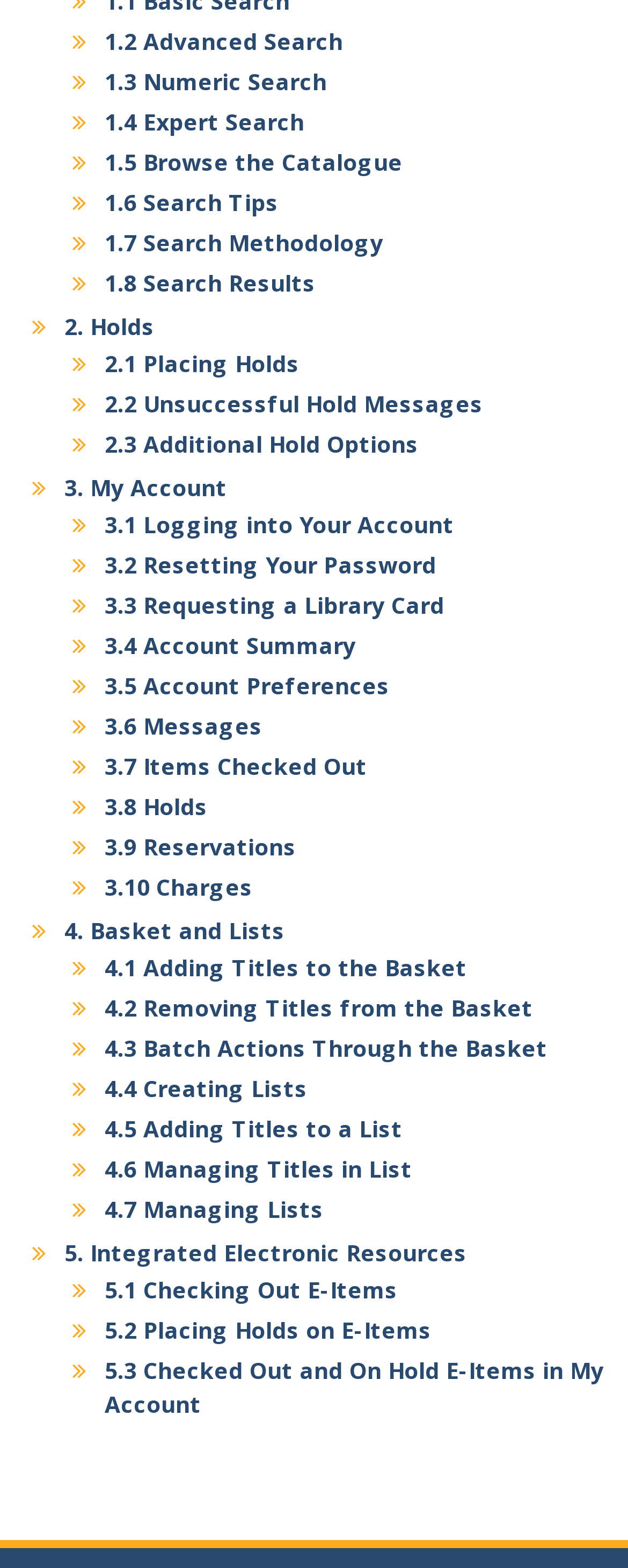Find the bounding box coordinates of the clickable area required to complete the following action: "Search using advanced search".

[0.167, 0.016, 0.546, 0.036]